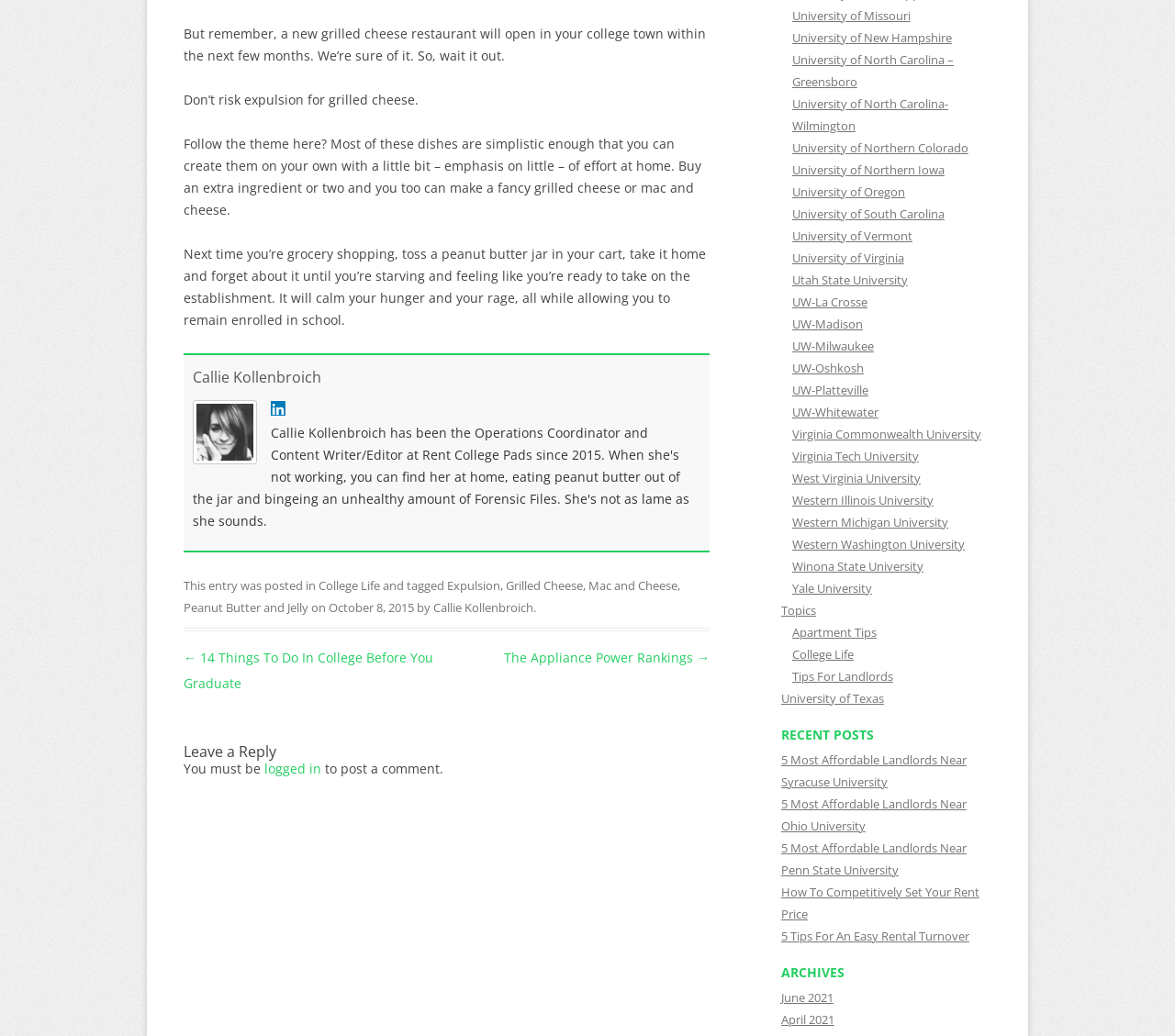Please identify the bounding box coordinates of the area that needs to be clicked to follow this instruction: "Read the post tagged with Grilled Cheese".

[0.43, 0.557, 0.496, 0.573]